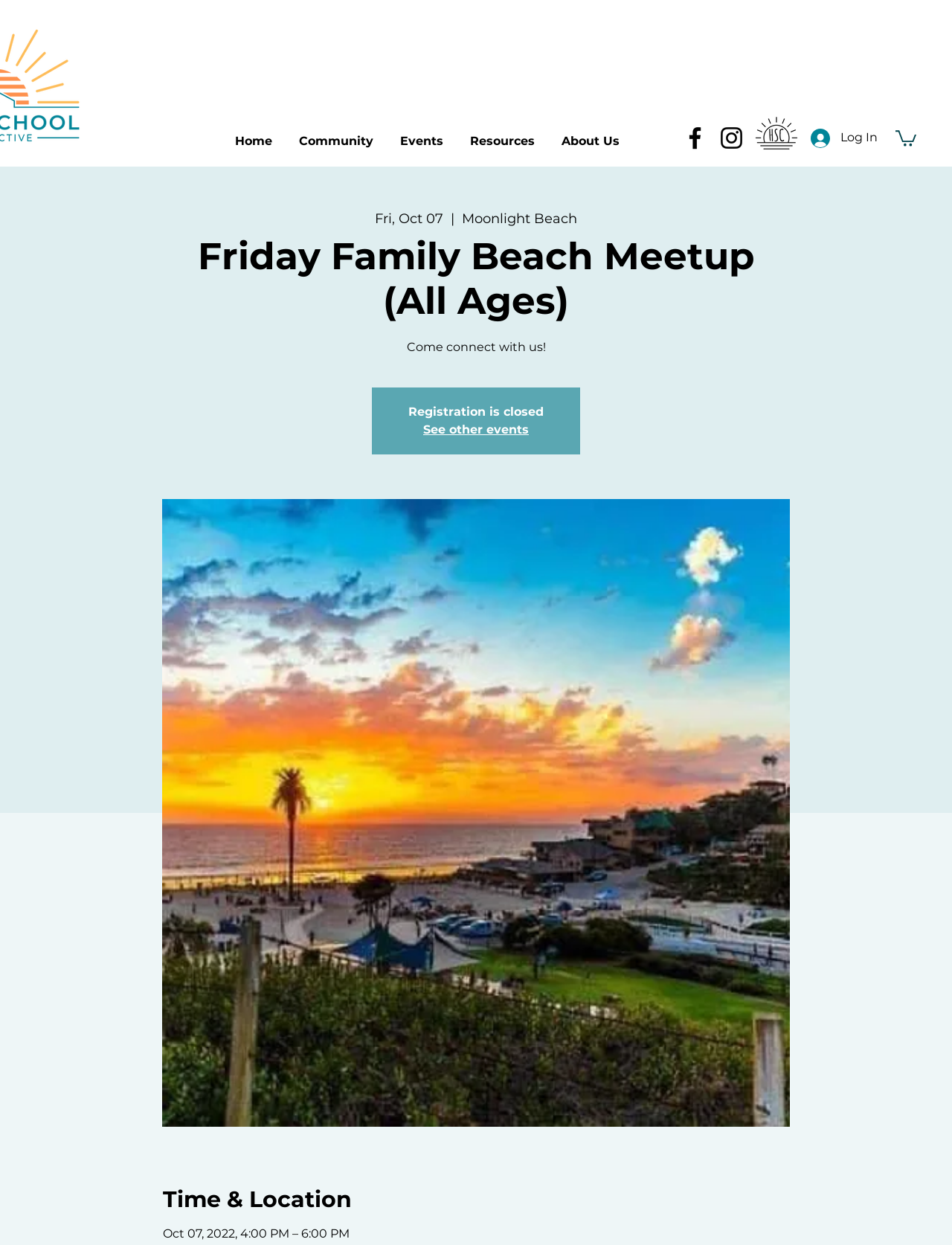Can you specify the bounding box coordinates of the area that needs to be clicked to fulfill the following instruction: "View the Facebook page"?

[0.715, 0.099, 0.745, 0.122]